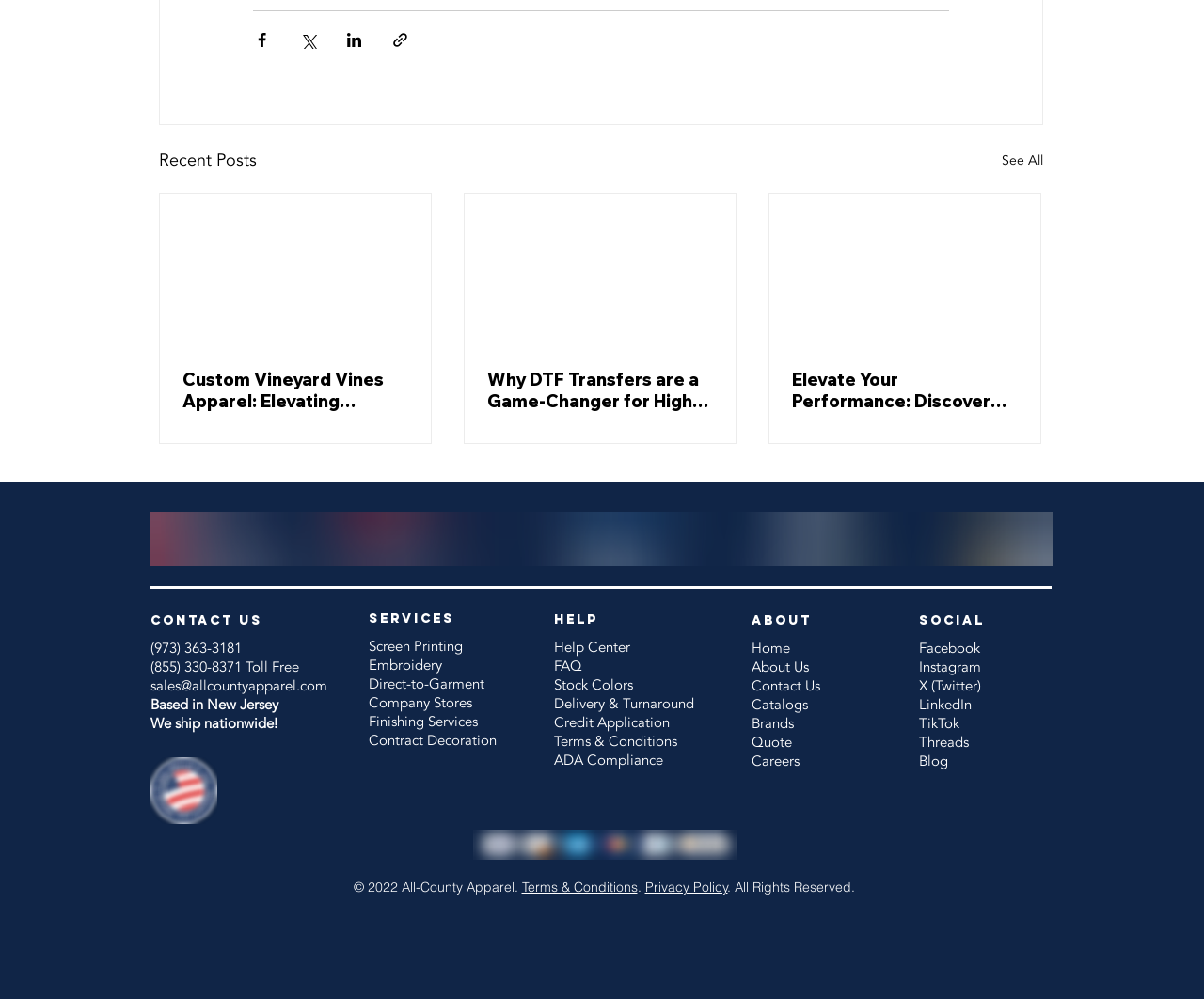Please determine the bounding box coordinates for the UI element described as: "TikTok".

[0.763, 0.716, 0.797, 0.734]